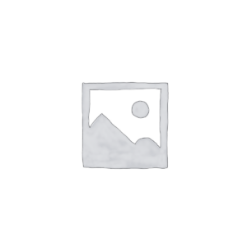What is the purpose of the placeholder graphic?
Look at the screenshot and respond with a single word or phrase.

To represent a product